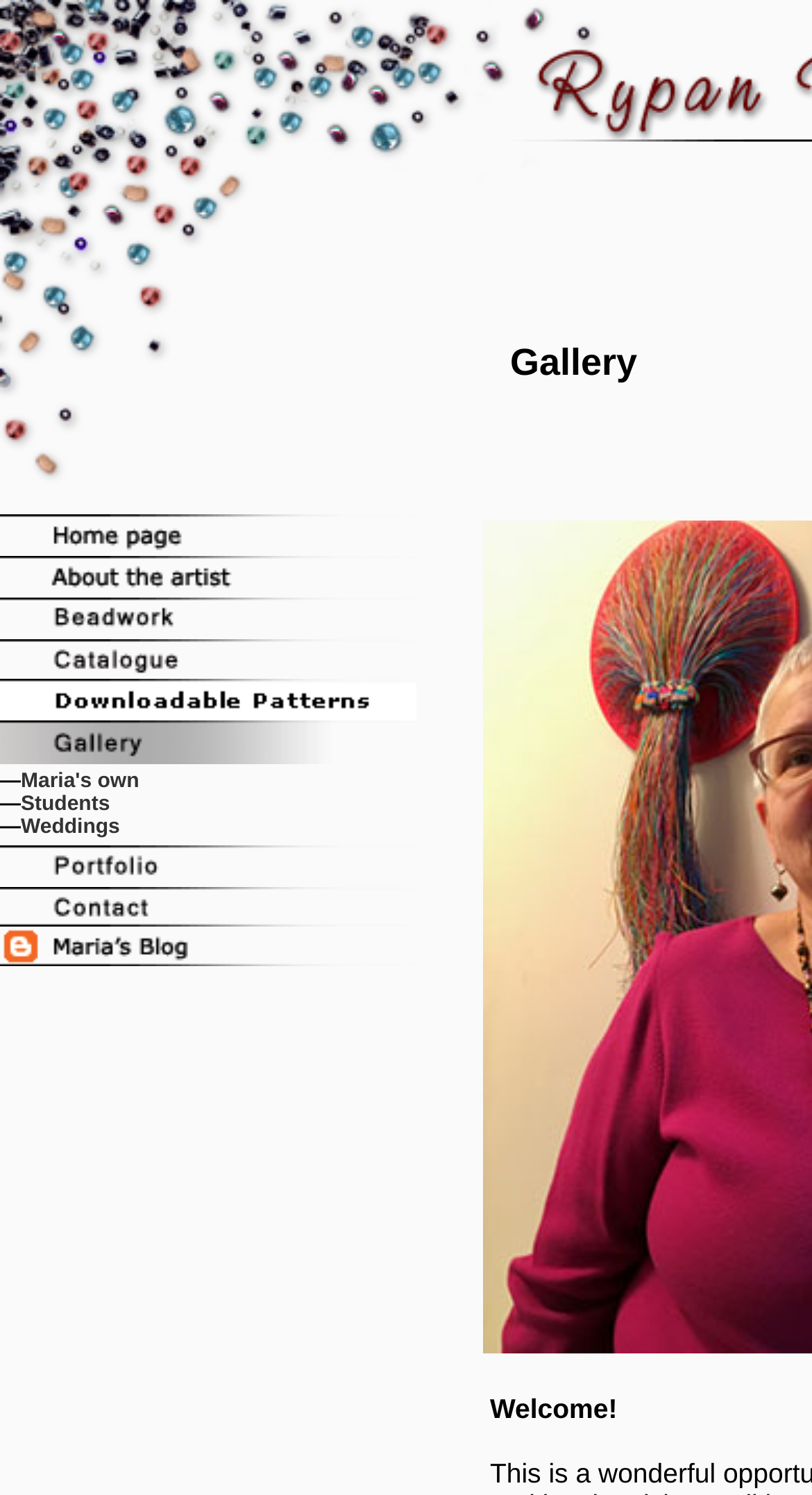Answer the question below using just one word or a short phrase: 
How many links are on the page?

19